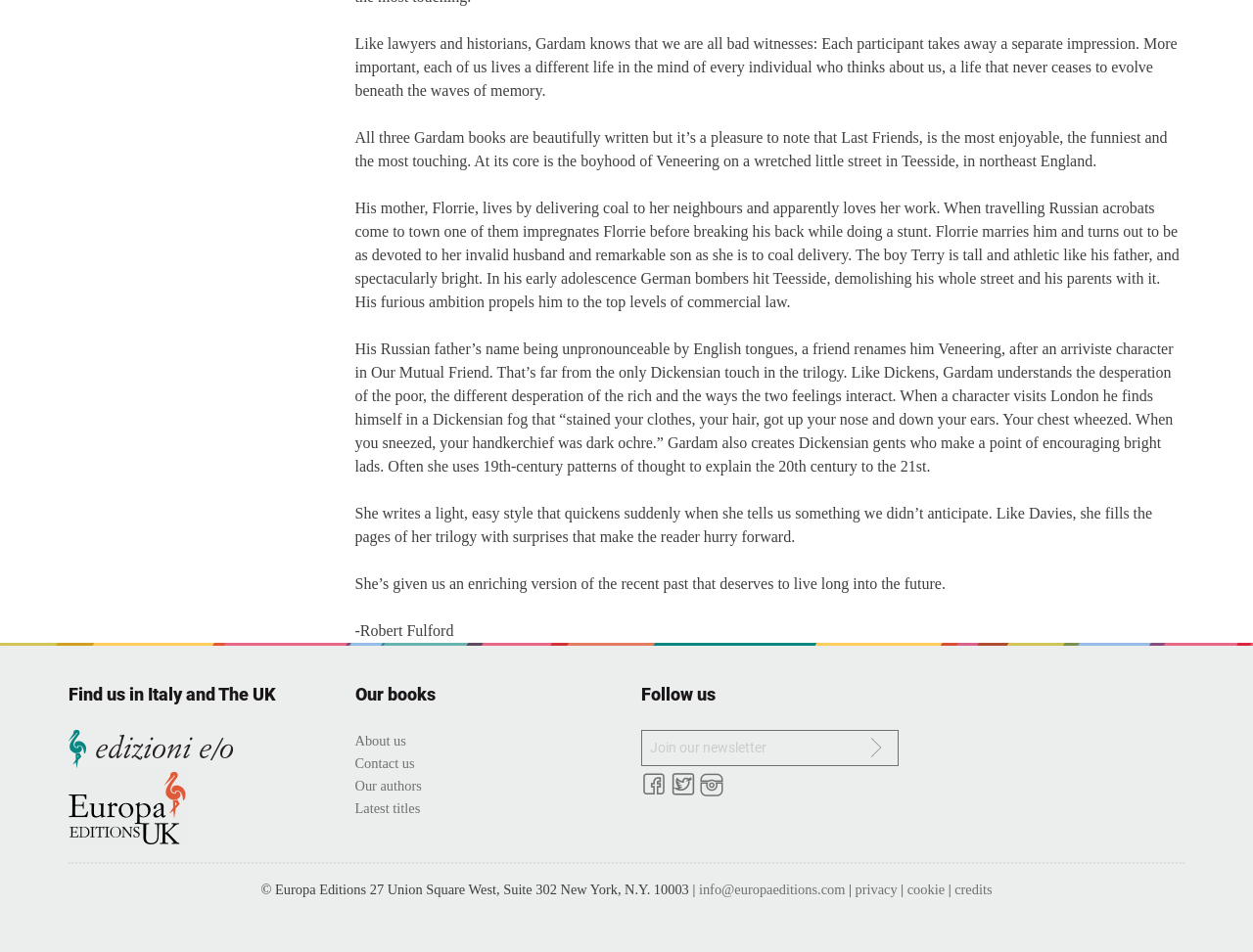Please find the bounding box coordinates of the clickable region needed to complete the following instruction: "Subscribe to the newsletter". The bounding box coordinates must consist of four float numbers between 0 and 1, i.e., [left, top, right, bottom].

[0.512, 0.766, 0.683, 0.804]